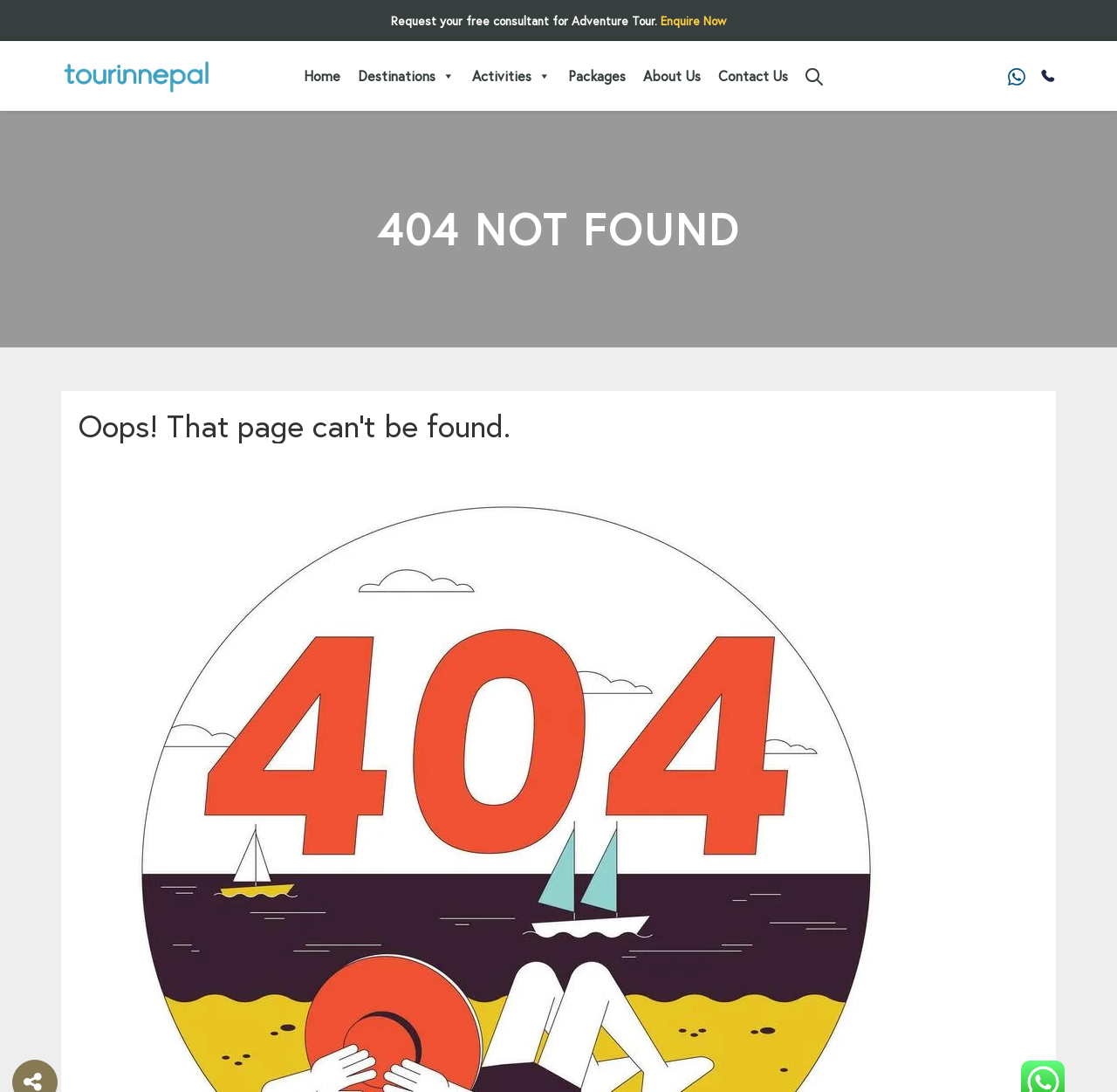Locate the bounding box coordinates of the element that should be clicked to execute the following instruction: "Search for something".

[0.721, 0.061, 0.736, 0.077]